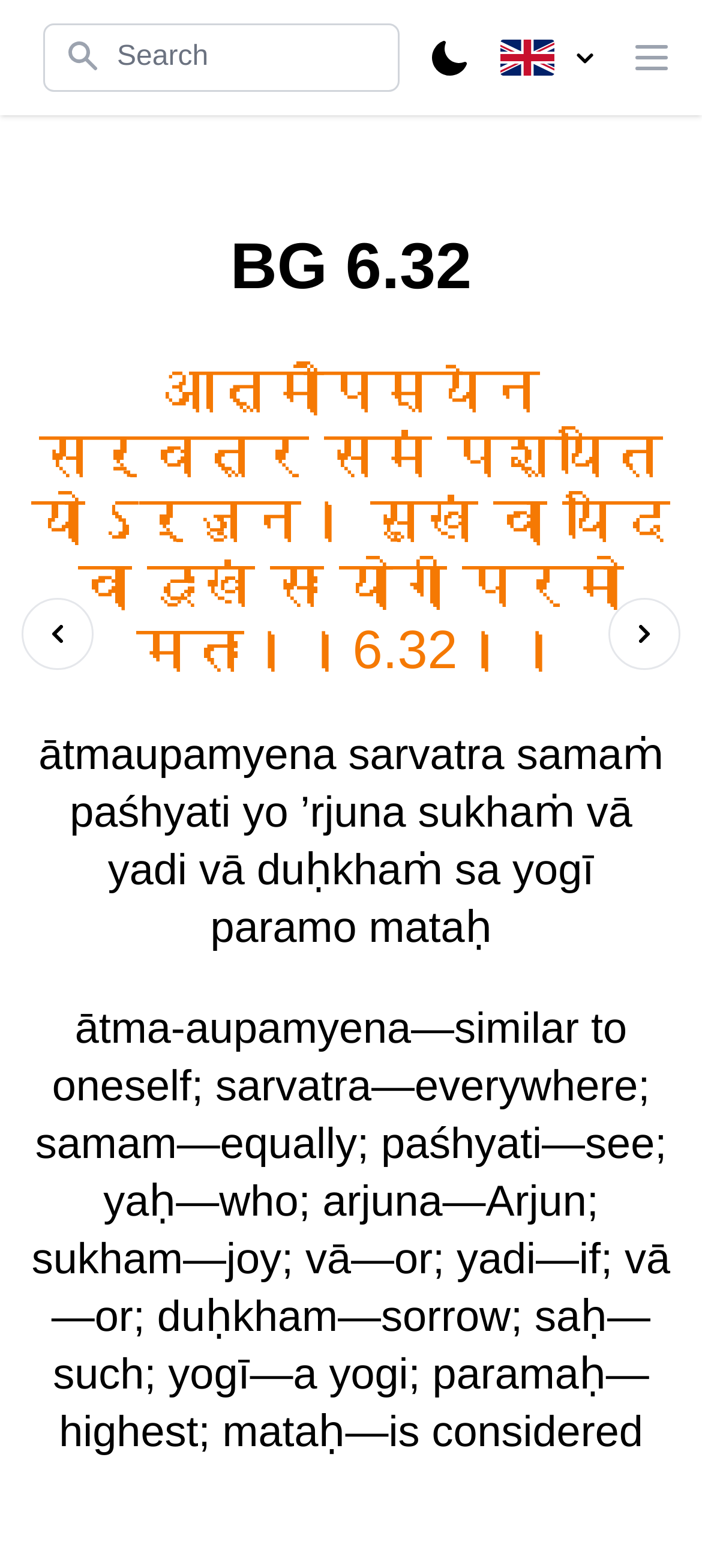Please find the bounding box coordinates in the format (top-left x, top-left y, bottom-right x, bottom-right y) for the given element description. Ensure the coordinates are floating point numbers between 0 and 1. Description: name="search" placeholder="Search"

[0.062, 0.015, 0.569, 0.059]